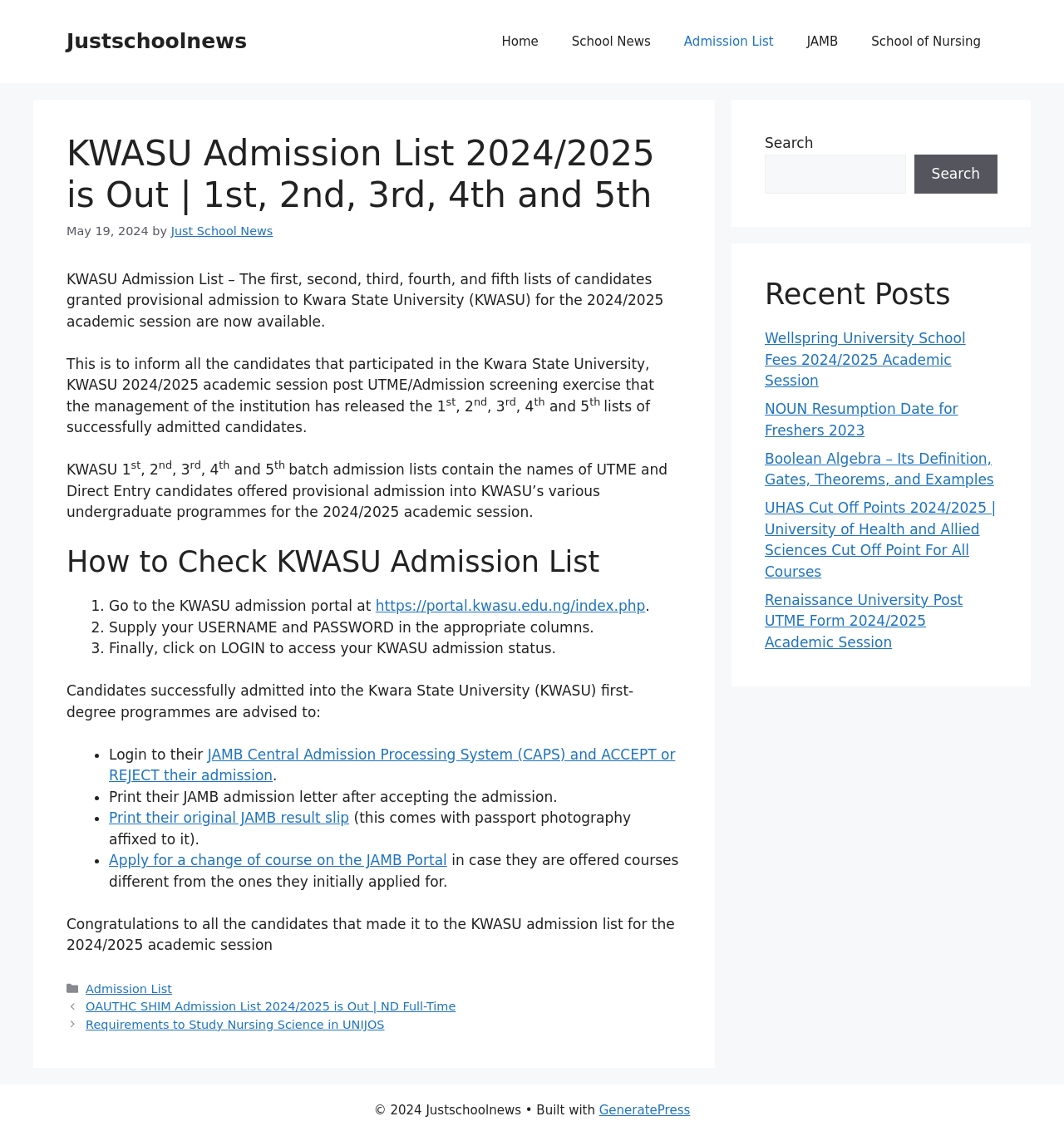Identify and provide the bounding box coordinates of the UI element described: "GeneratePress". The coordinates should be formatted as [left, top, right, bottom], with each number being a float between 0 and 1.

[0.563, 0.97, 0.649, 0.984]